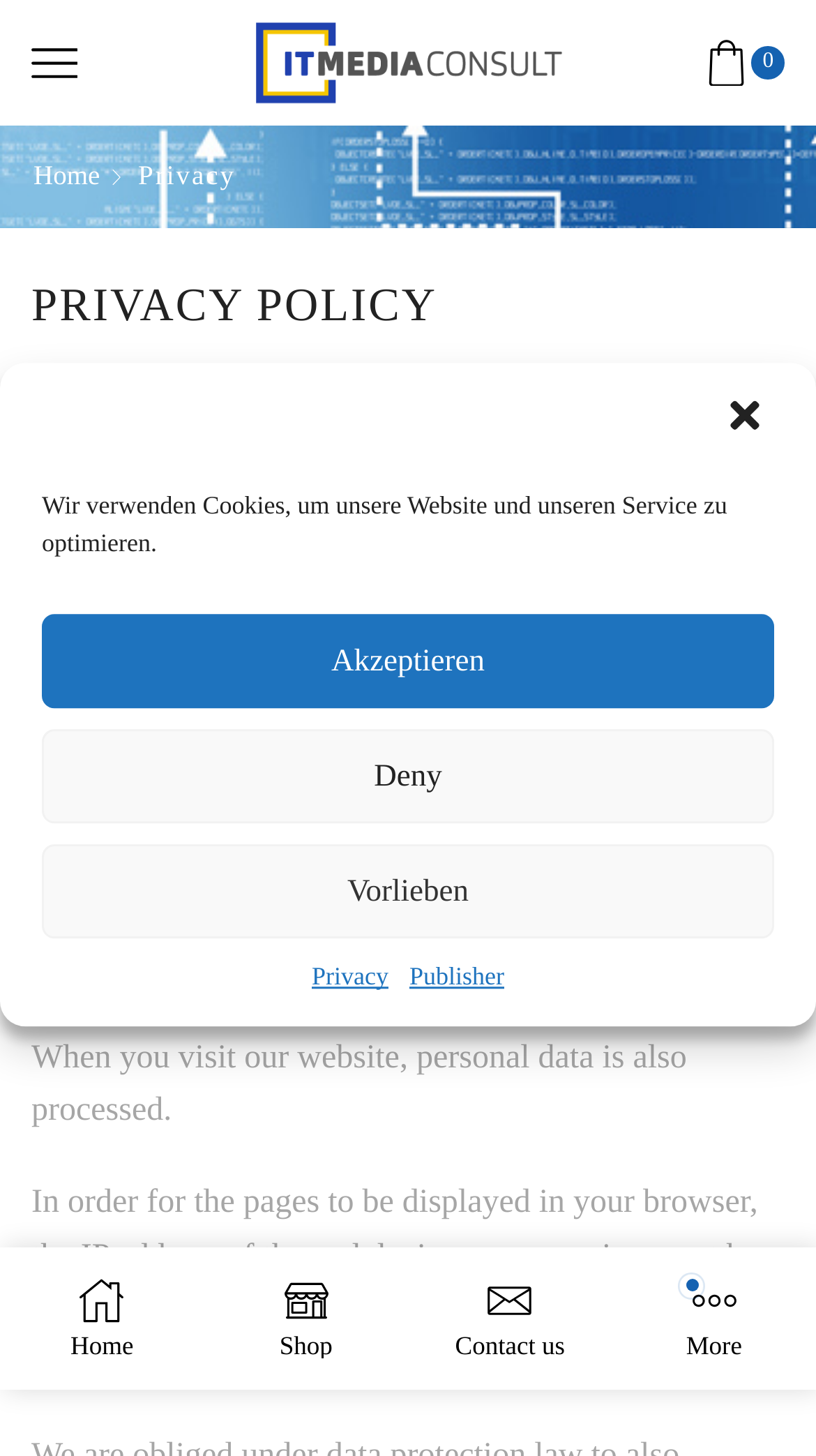Please respond in a single word or phrase: 
What is the purpose of processing personal data on the website?

To display pages in the browser